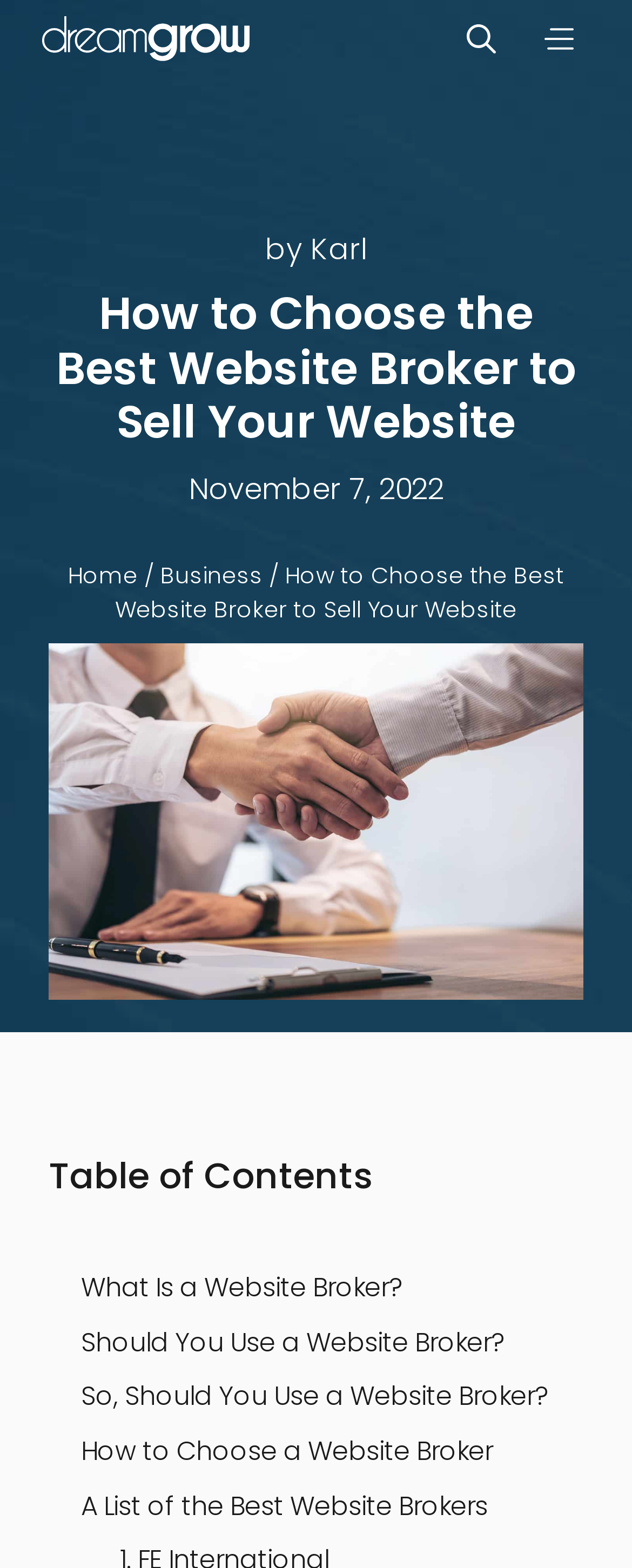Identify the bounding box coordinates of the region that needs to be clicked to carry out this instruction: "Go to the home page". Provide these coordinates as four float numbers ranging from 0 to 1, i.e., [left, top, right, bottom].

[0.108, 0.356, 0.218, 0.377]